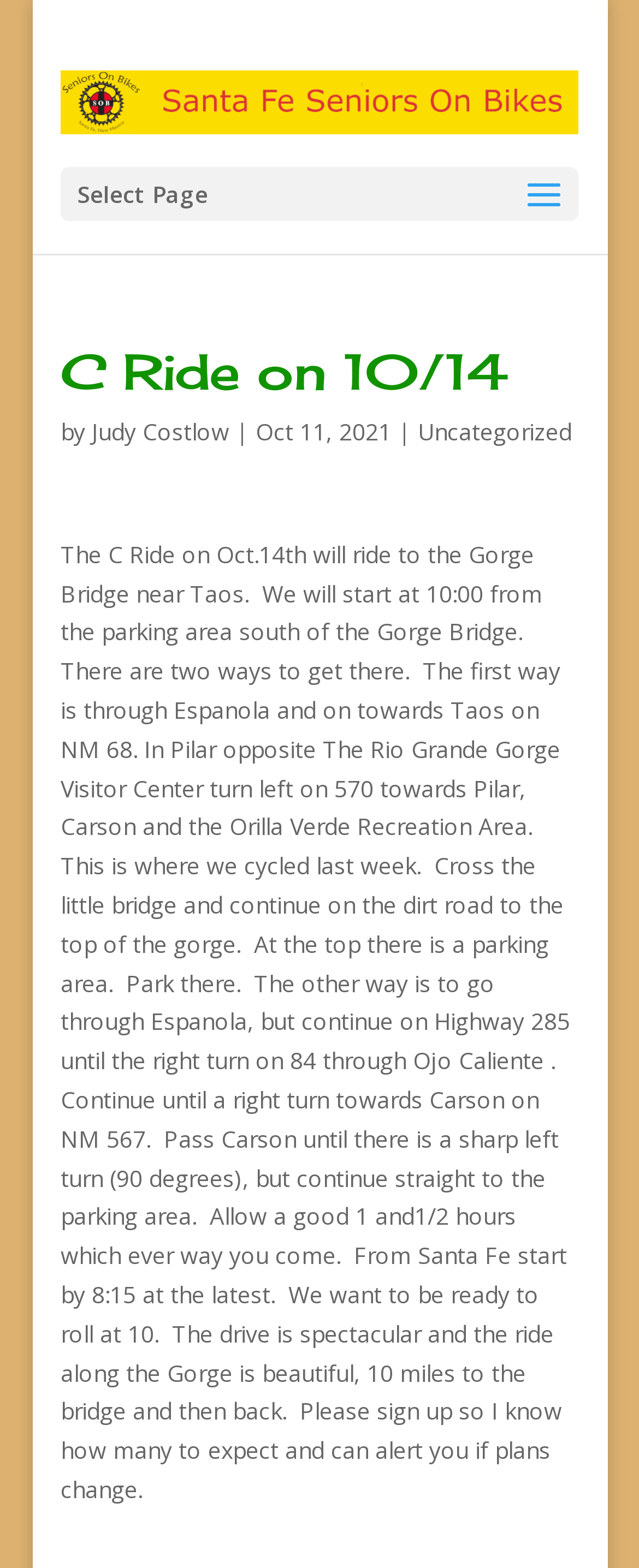Locate the bounding box coordinates of the UI element described by: "Ask anything". Provide the coordinates as four float numbers between 0 and 1, formatted as [left, top, right, bottom].

None